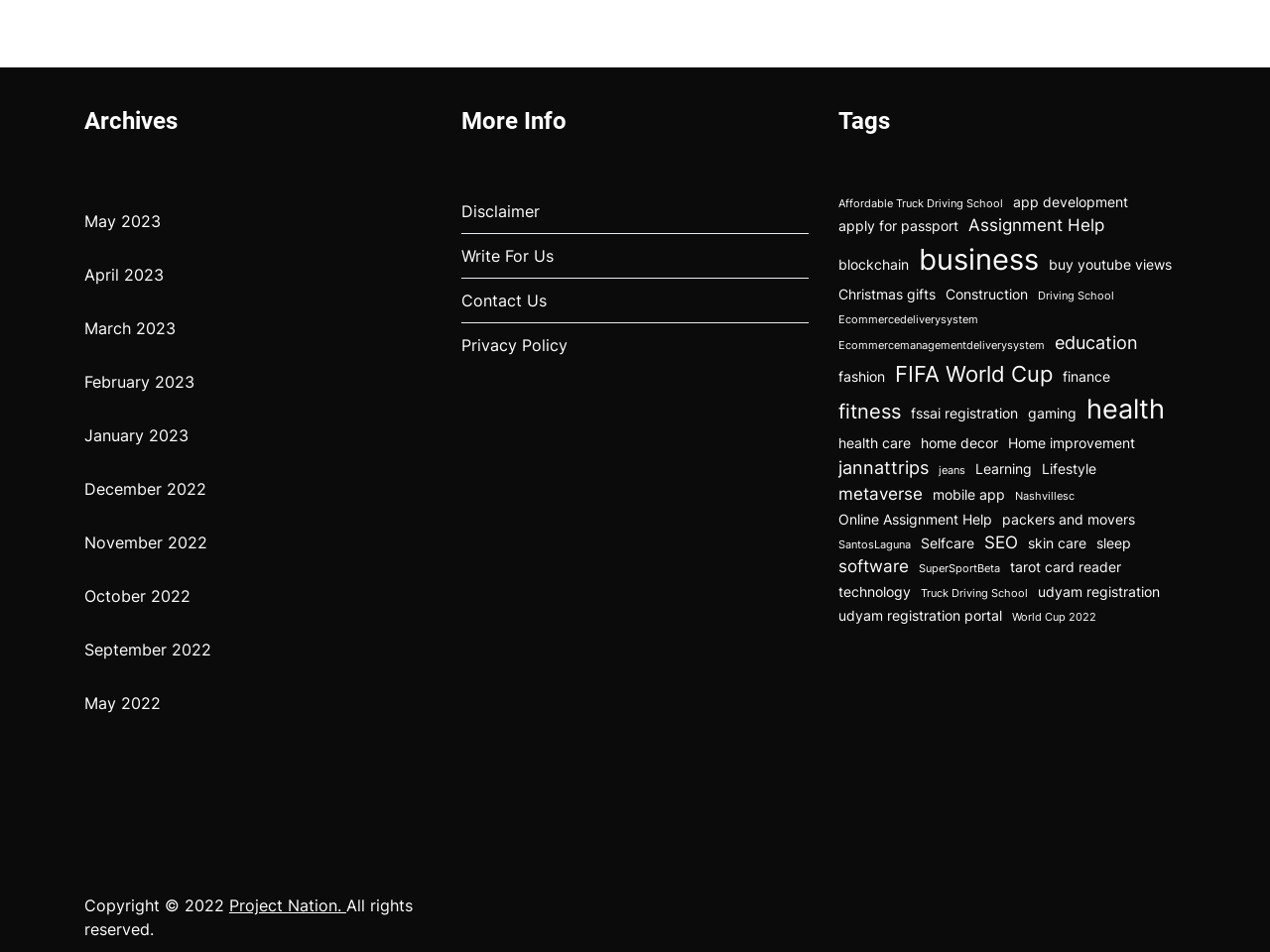Please provide a brief answer to the question using only one word or phrase: 
What is the purpose of the 'Write For Us' link?

to submit articles